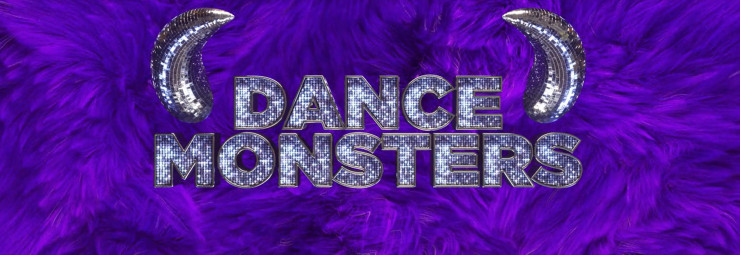What is the material of the horns? From the image, respond with a single word or brief phrase.

shiny silver